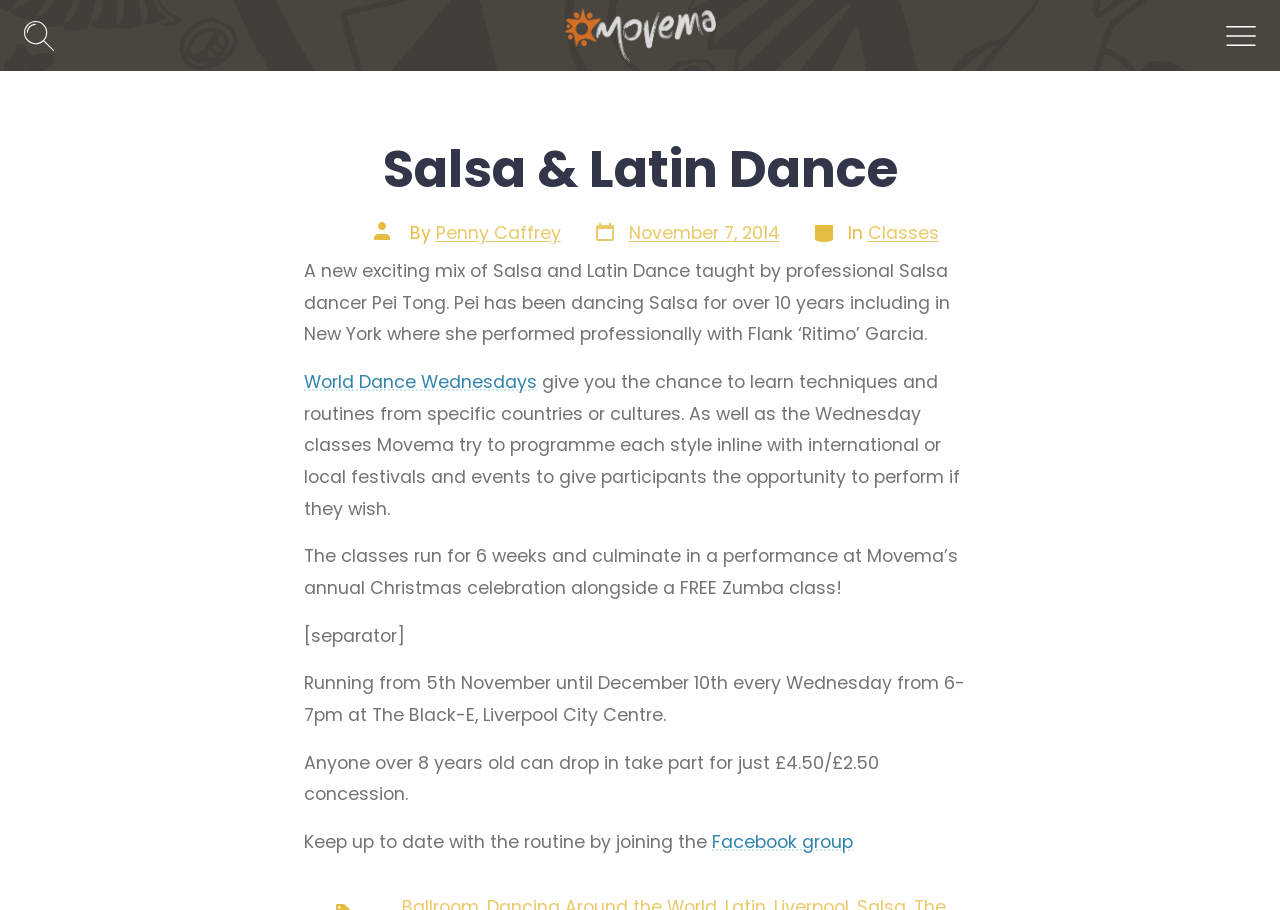Calculate the bounding box coordinates of the UI element given the description: "Post date November 7, 2014".

[0.463, 0.242, 0.609, 0.273]